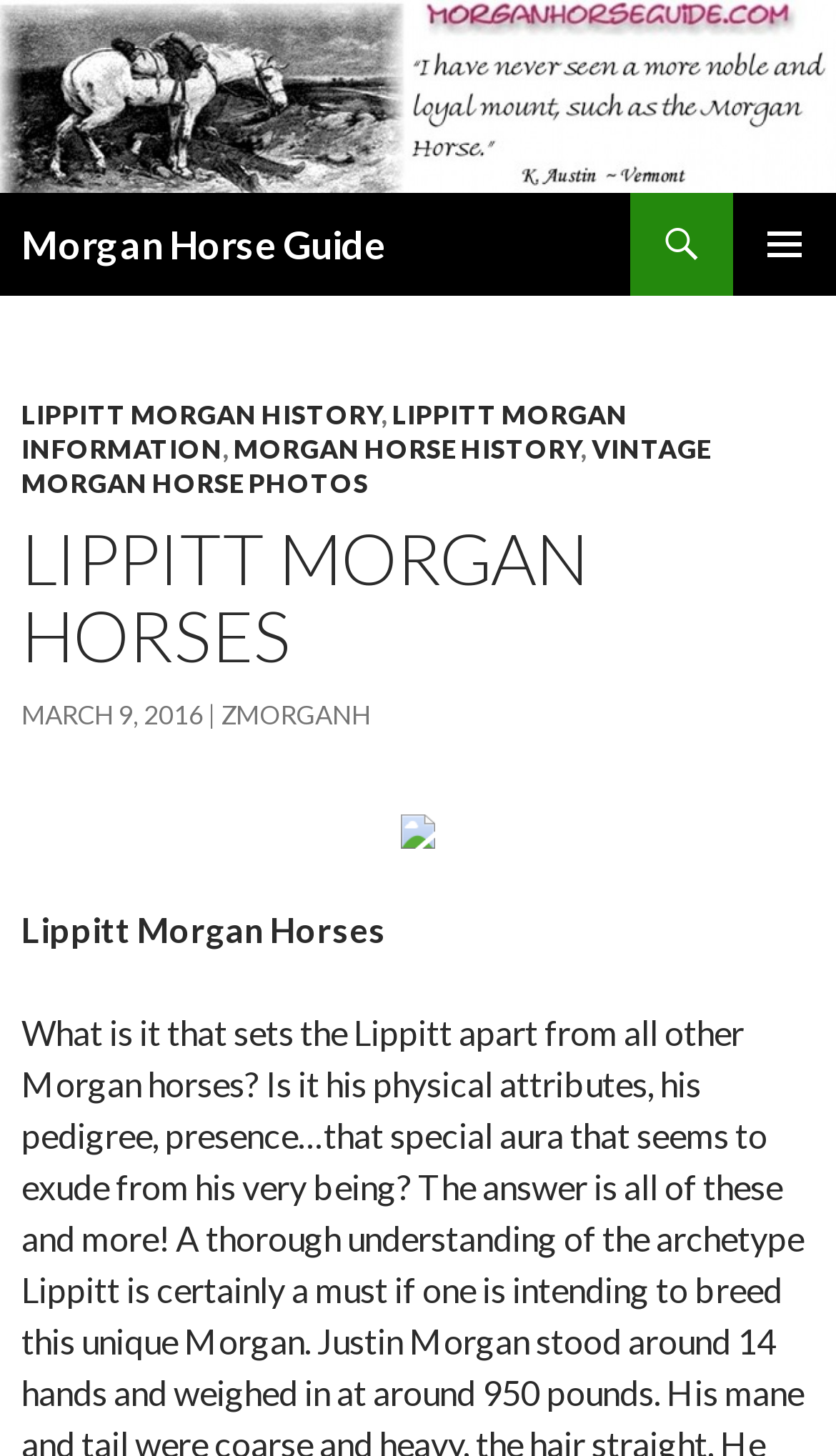Find the bounding box coordinates for the element that must be clicked to complete the instruction: "View MARCH 9, 2016 post". The coordinates should be four float numbers between 0 and 1, indicated as [left, top, right, bottom].

[0.026, 0.48, 0.244, 0.502]